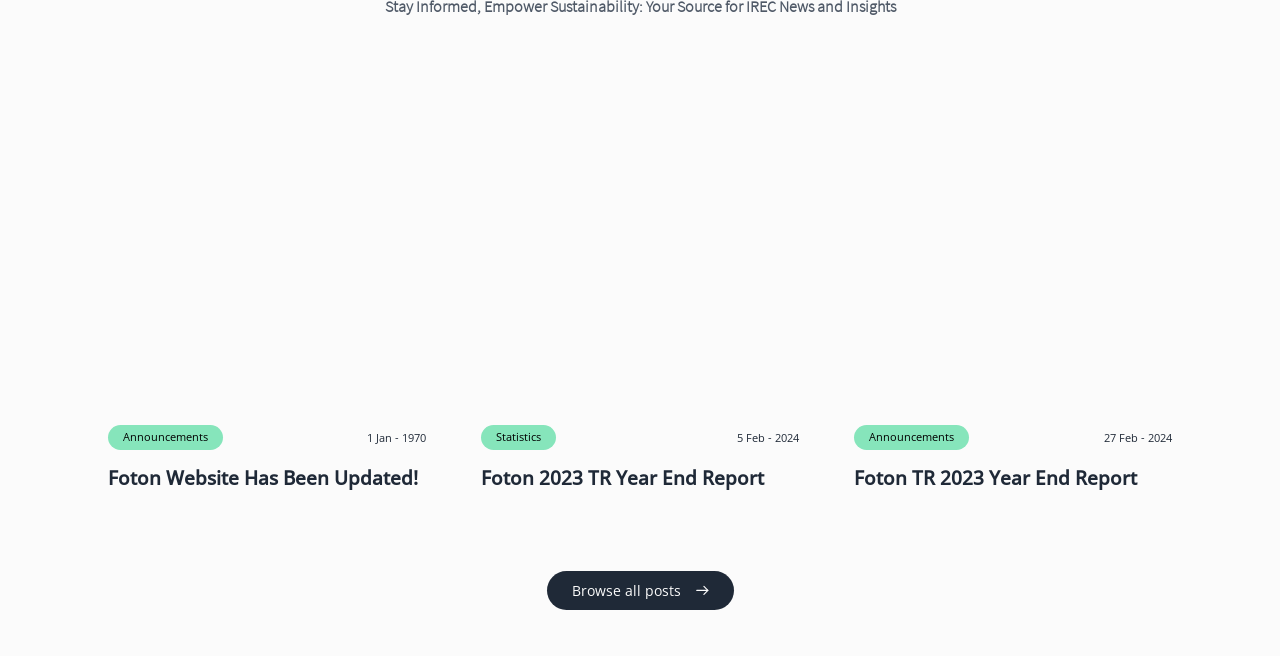Provide a thorough and detailed response to the question by examining the image: 
How many announcements are listed?

I counted the number of announcements by looking at the repeated pattern of StaticText elements with dates and titles. There are three announcements listed, each with a date and a title.